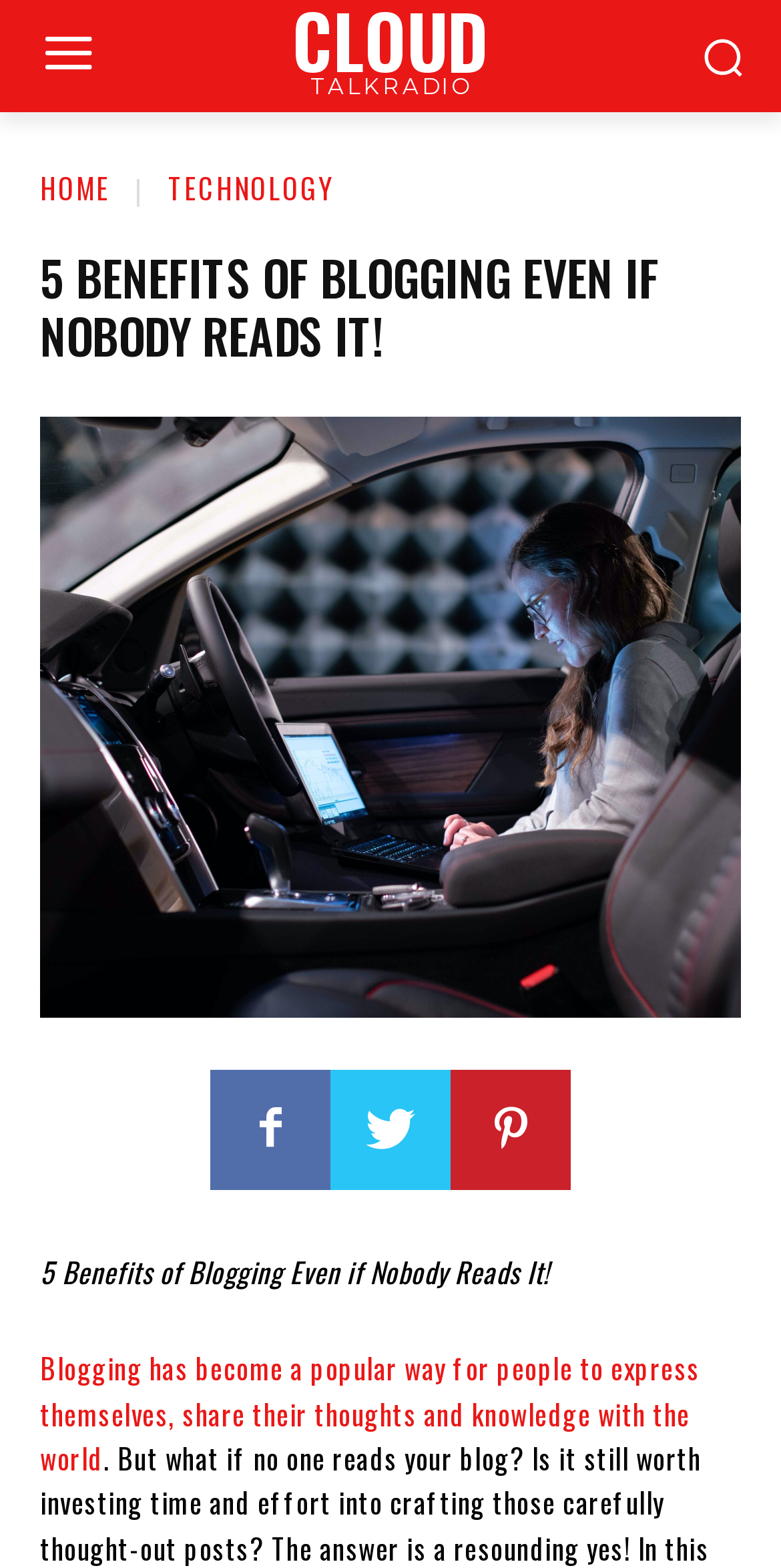What is the website's name?
Refer to the image and respond with a one-word or short-phrase answer.

Cloud Talk Radio